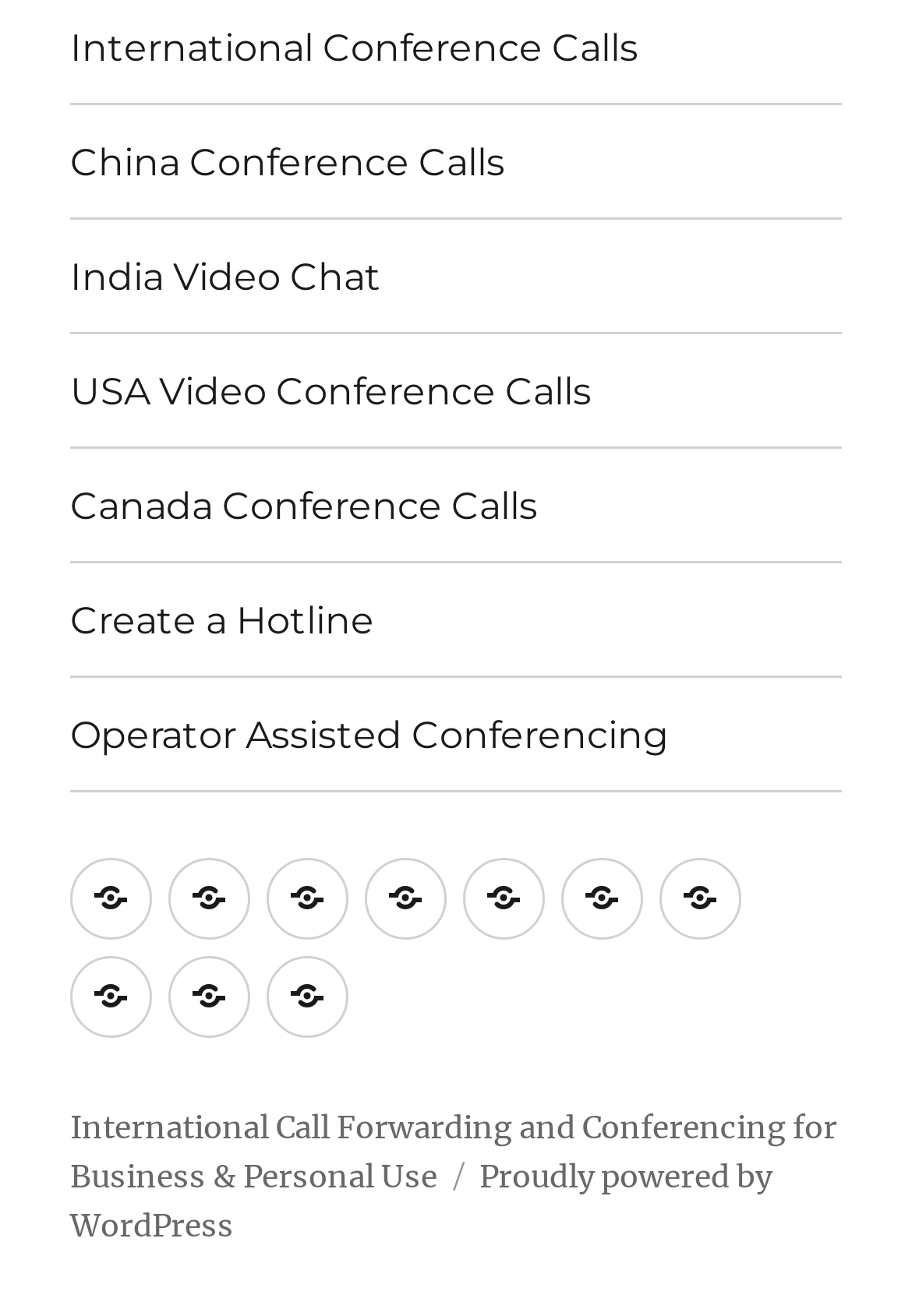How many countries are mentioned in the main menu?
Based on the image, respond with a single word or phrase.

4